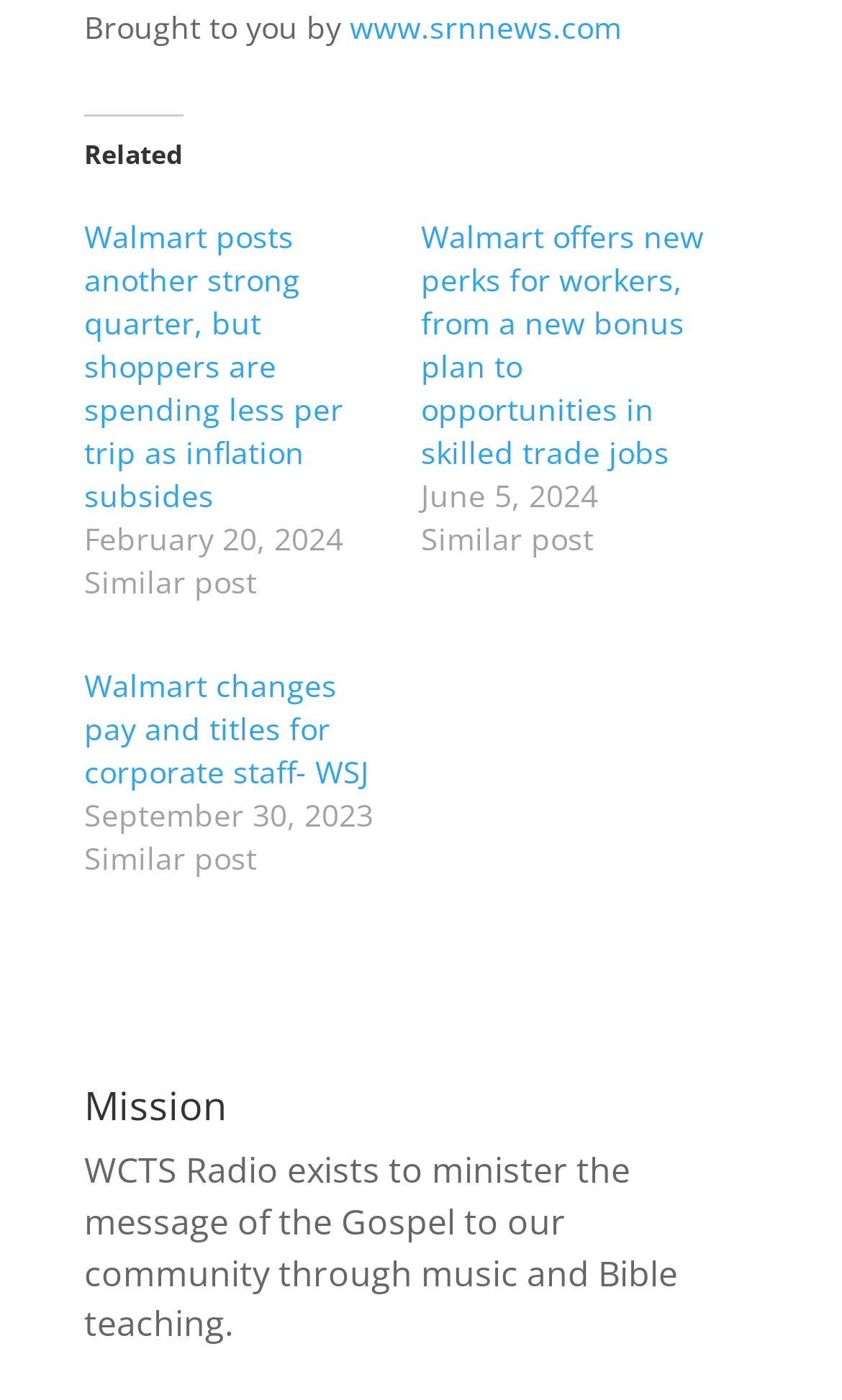Please provide a detailed answer to the question below by examining the image:
How many related posts are there?

There are three related posts on the webpage, each with a title and a date, and they are separated by 'Similar post' labels.